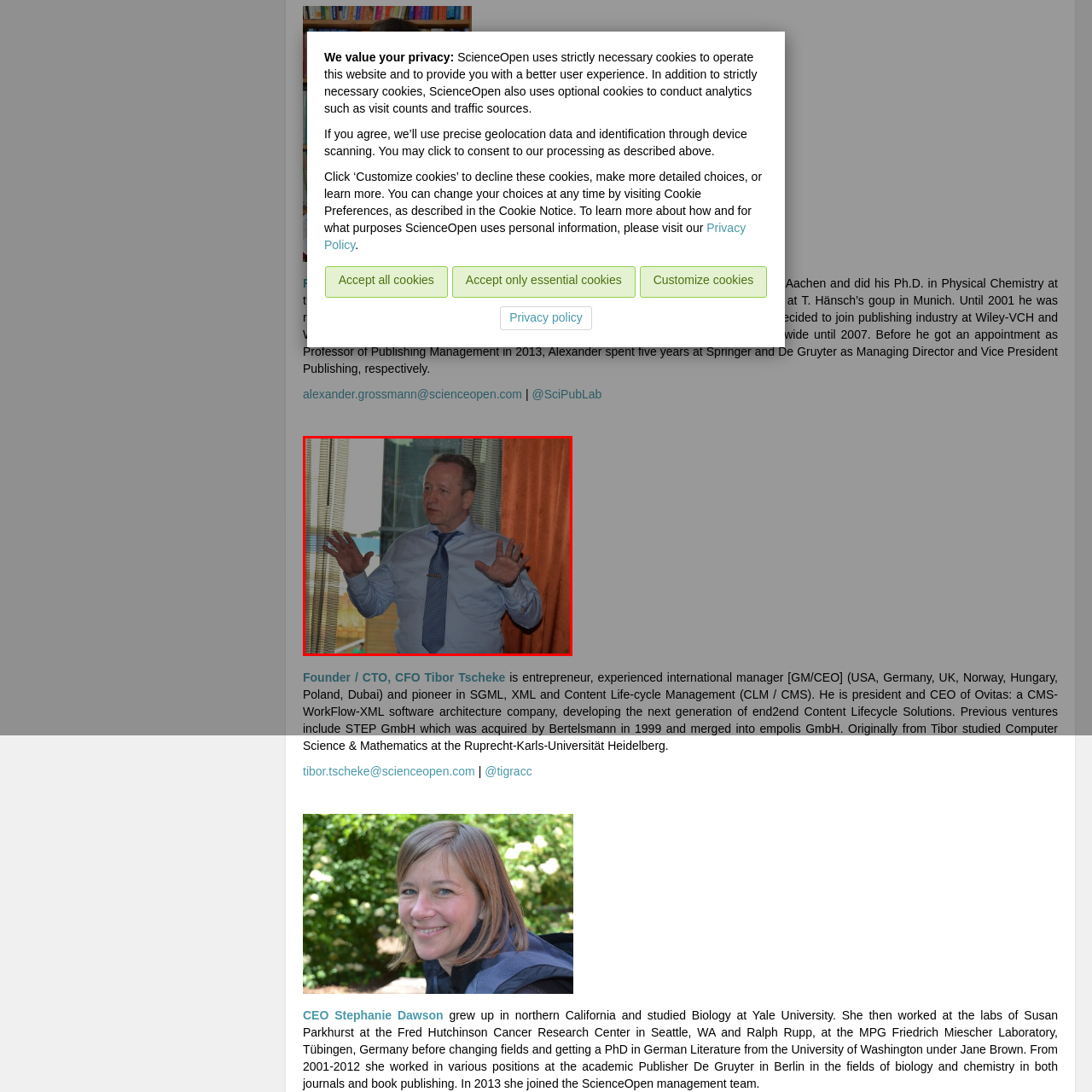What is Tibor Tscheke known for?
Examine the content inside the red bounding box in the image and provide a thorough answer to the question based on that visual information.

According to the caption, Tibor Tscheke is a founder and CEO noted for his entrepreneurial expertise, particularly in content management systems and software architecture, and has international management experience across various countries.